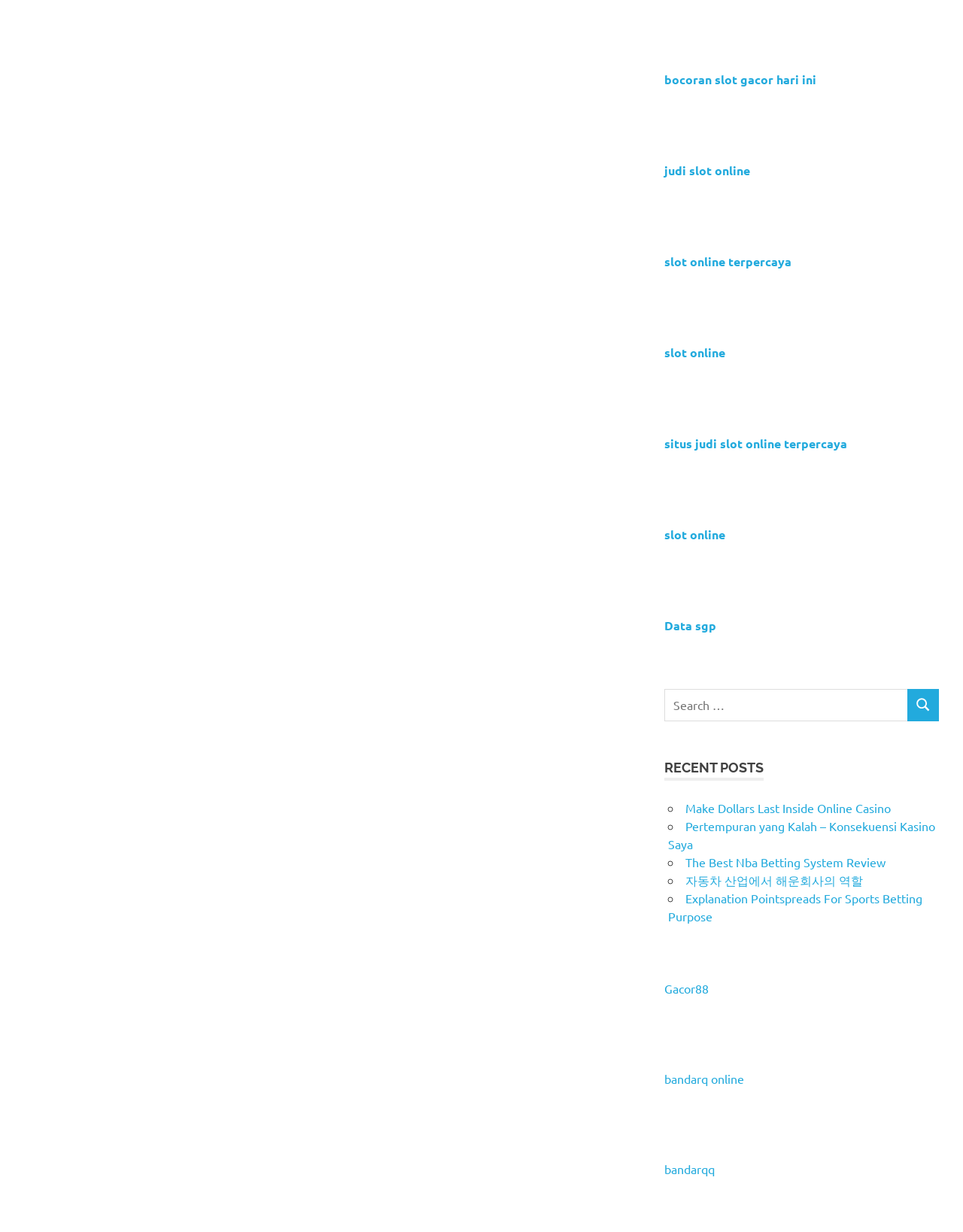Given the webpage screenshot, identify the bounding box of the UI element that matches this description: "bocoran slot gacor hari ini".

[0.69, 0.058, 0.848, 0.07]